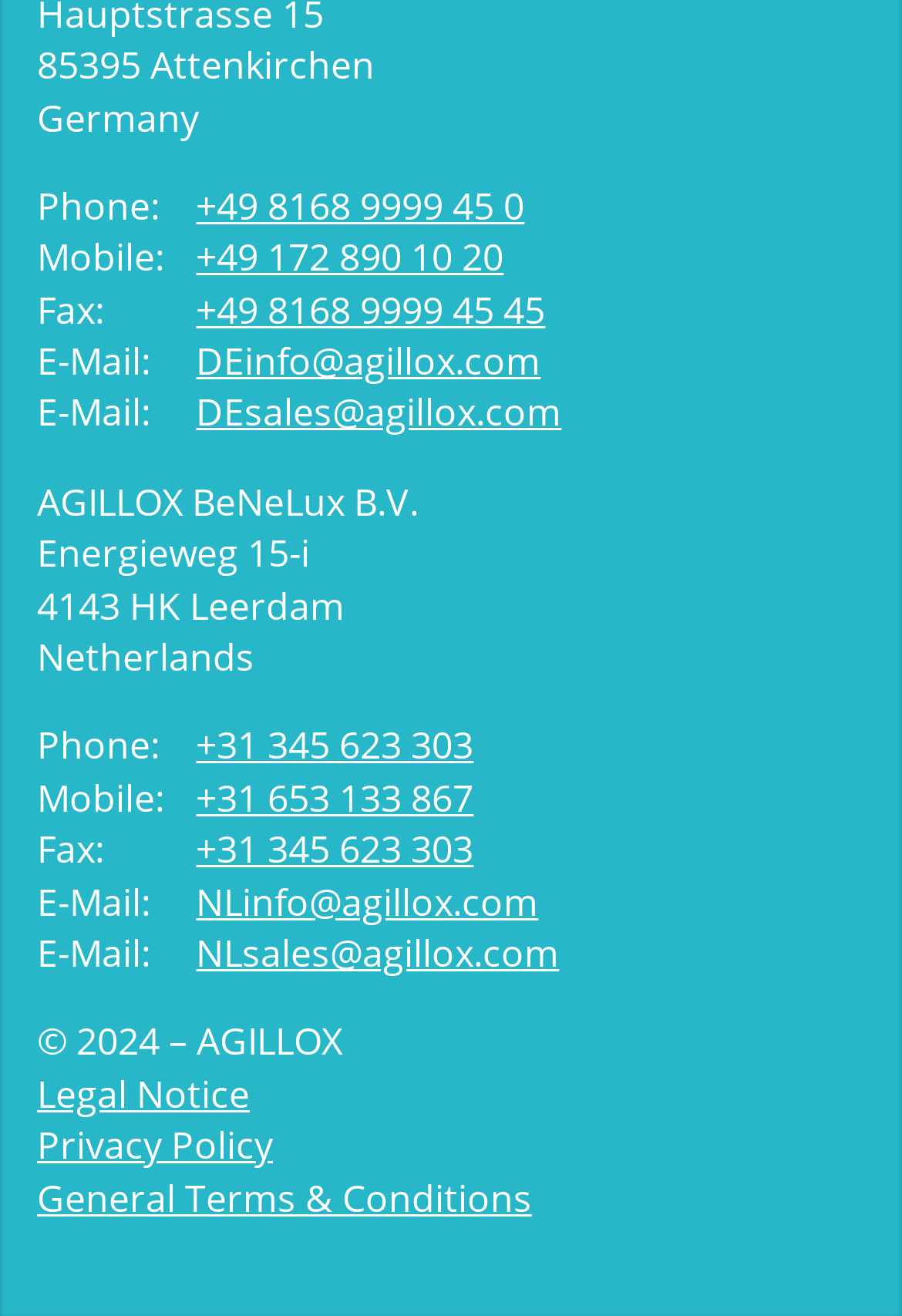Please reply with a single word or brief phrase to the question: 
How many email addresses are listed for AGILLOX in Netherlands?

2